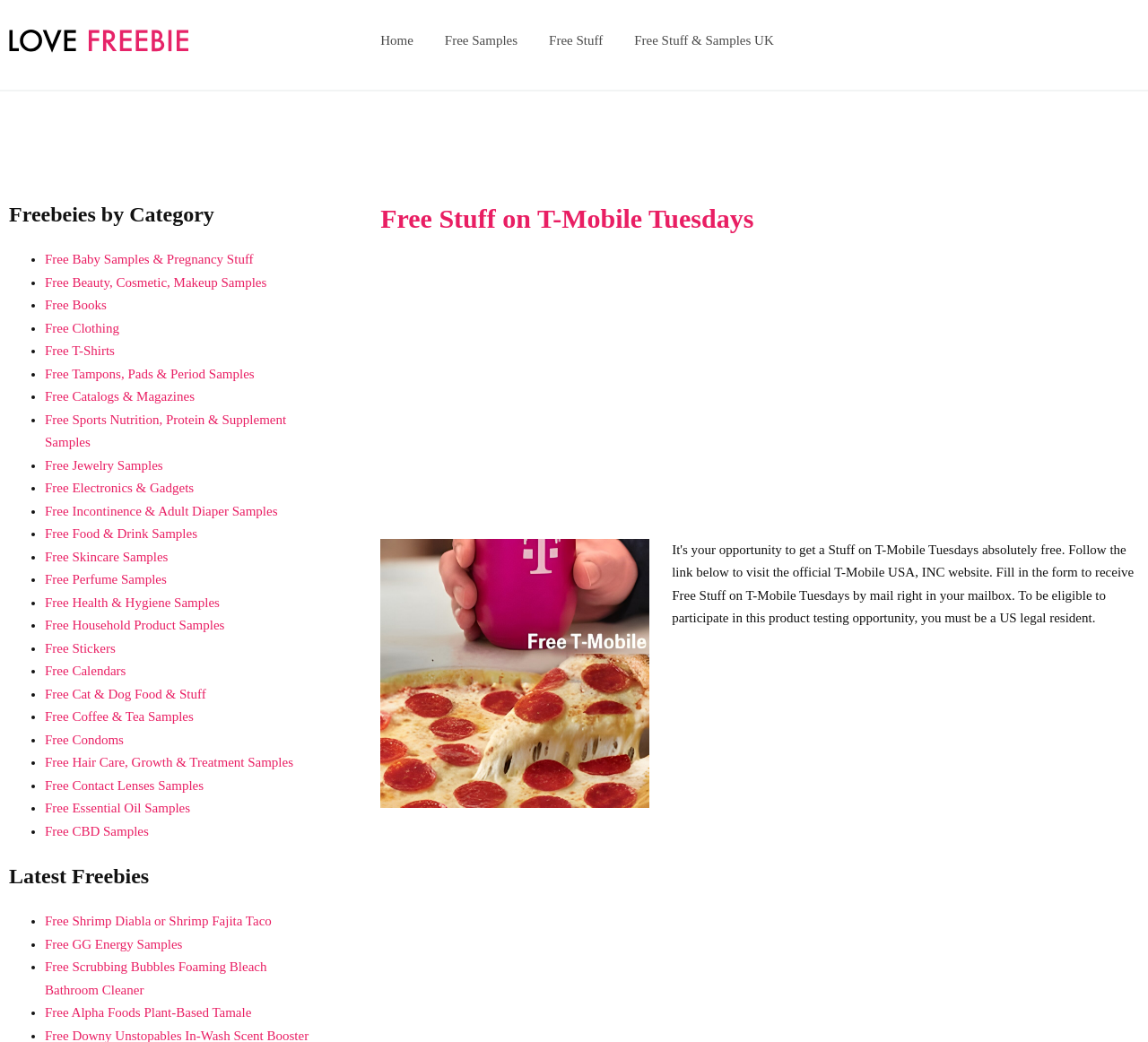Identify the bounding box coordinates of the element to click to follow this instruction: 'Click on the 'Home' link'. Ensure the coordinates are four float values between 0 and 1, provided as [left, top, right, bottom].

[0.331, 0.032, 0.36, 0.046]